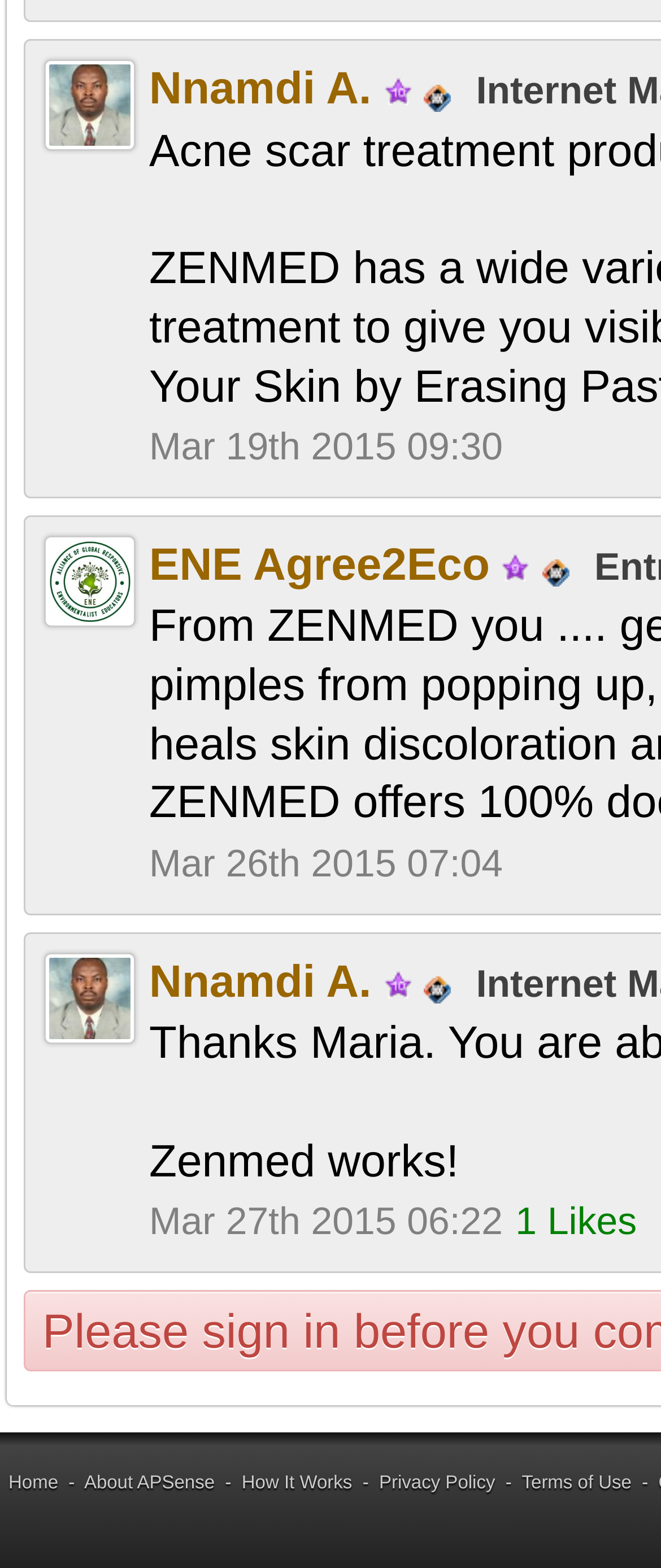Please provide the bounding box coordinates for the element that needs to be clicked to perform the instruction: "Learn about APSense". The coordinates must consist of four float numbers between 0 and 1, formatted as [left, top, right, bottom].

[0.127, 0.94, 0.325, 0.953]